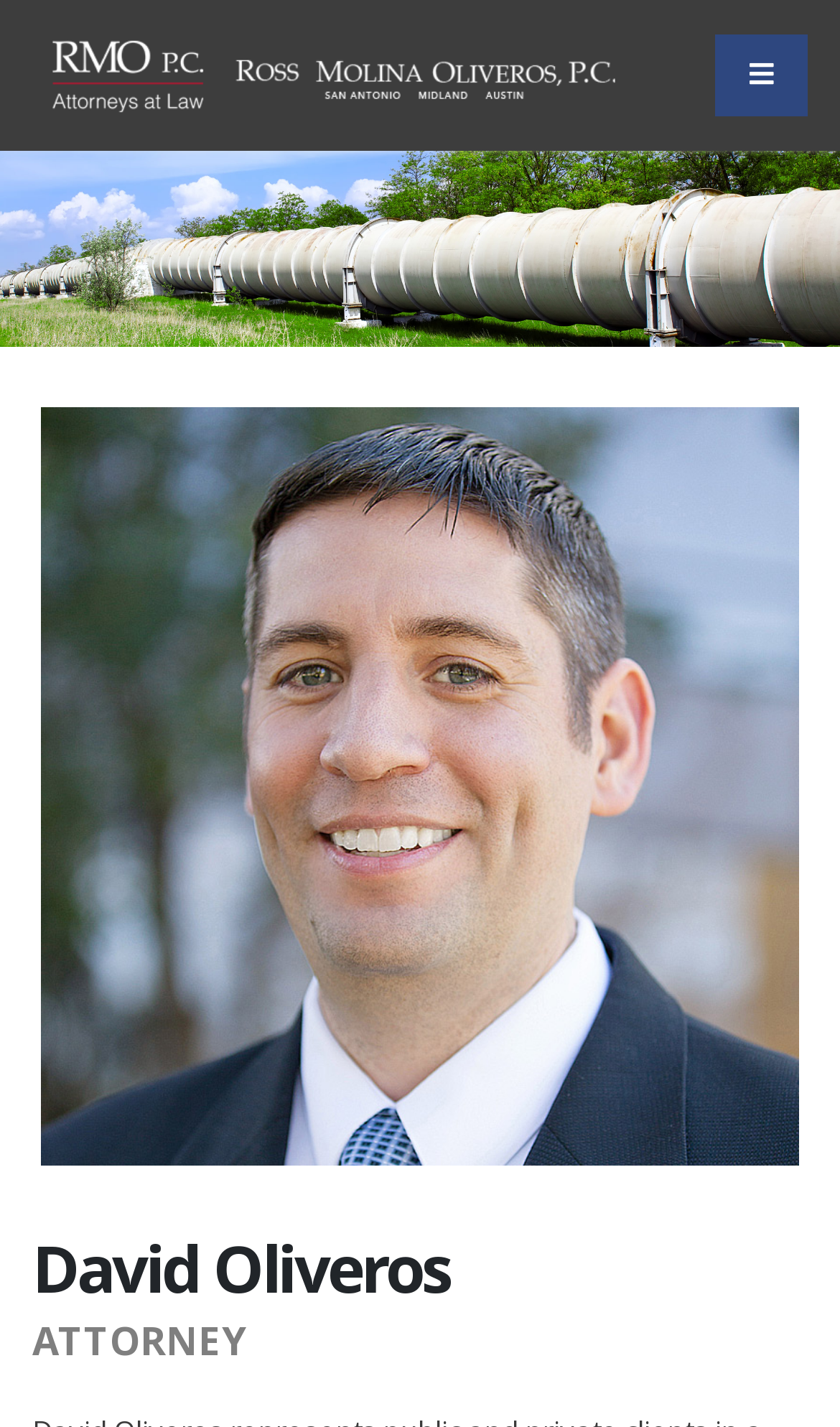Find the bounding box coordinates for the HTML element specified by: "alt="RMO"".

[0.038, 0.037, 0.733, 0.064]